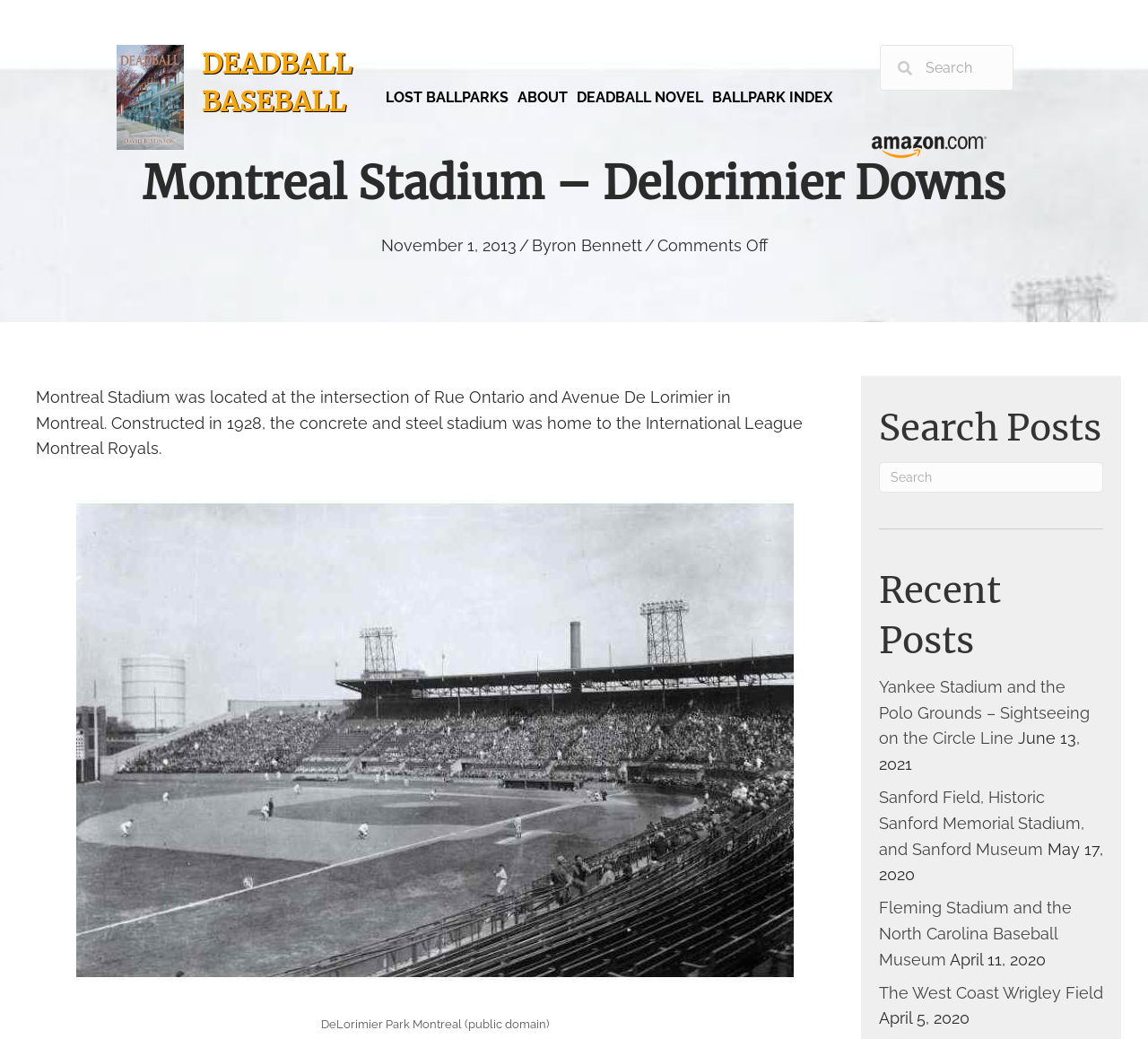Identify the bounding box coordinates of the clickable section necessary to follow the following instruction: "Click on 'PREVIOUS'". The coordinates should be presented as four float numbers from 0 to 1, i.e., [left, top, right, bottom].

None